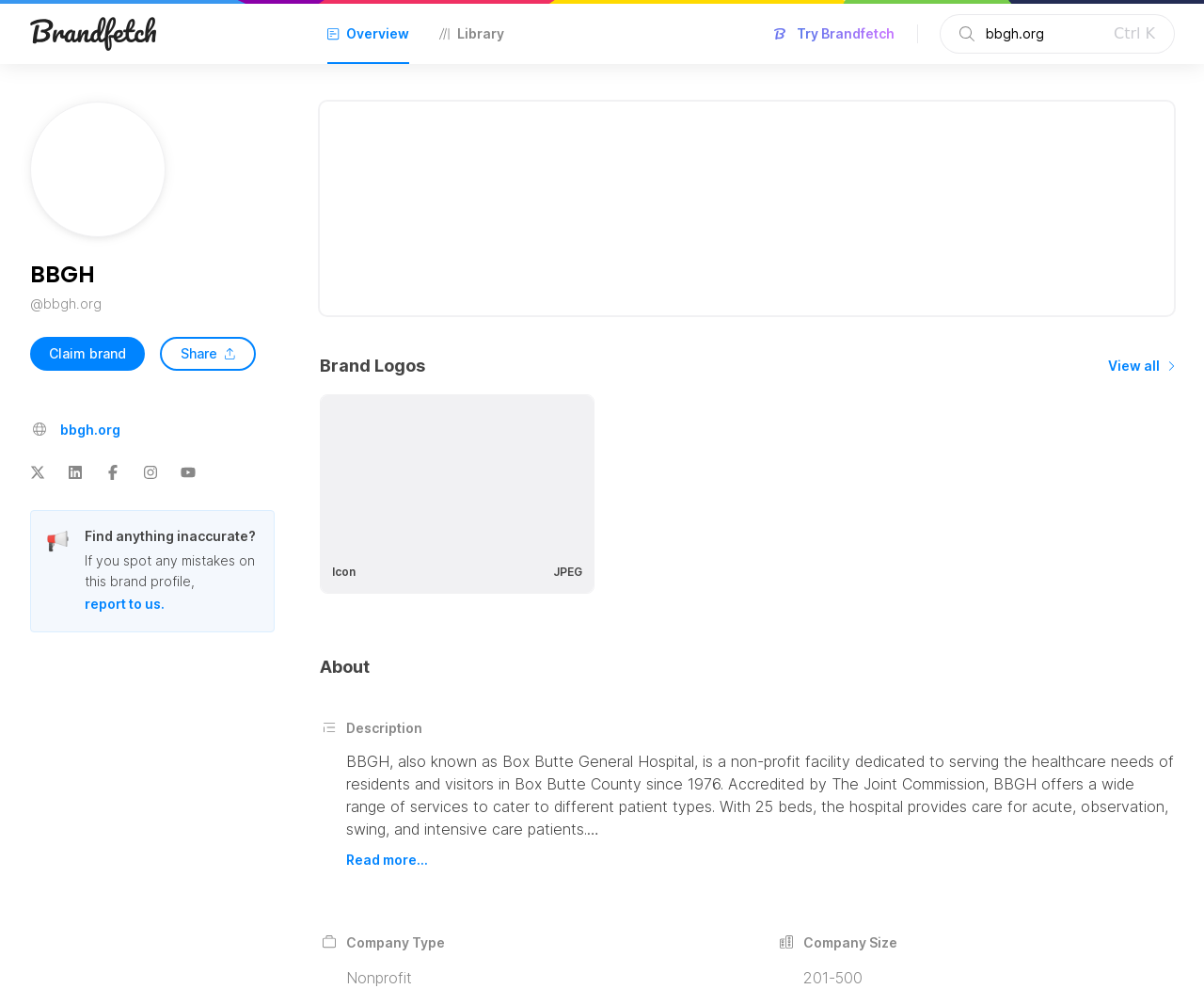Specify the bounding box coordinates for the region that must be clicked to perform the given instruction: "Click the BBGH logo image".

[0.026, 0.104, 0.137, 0.239]